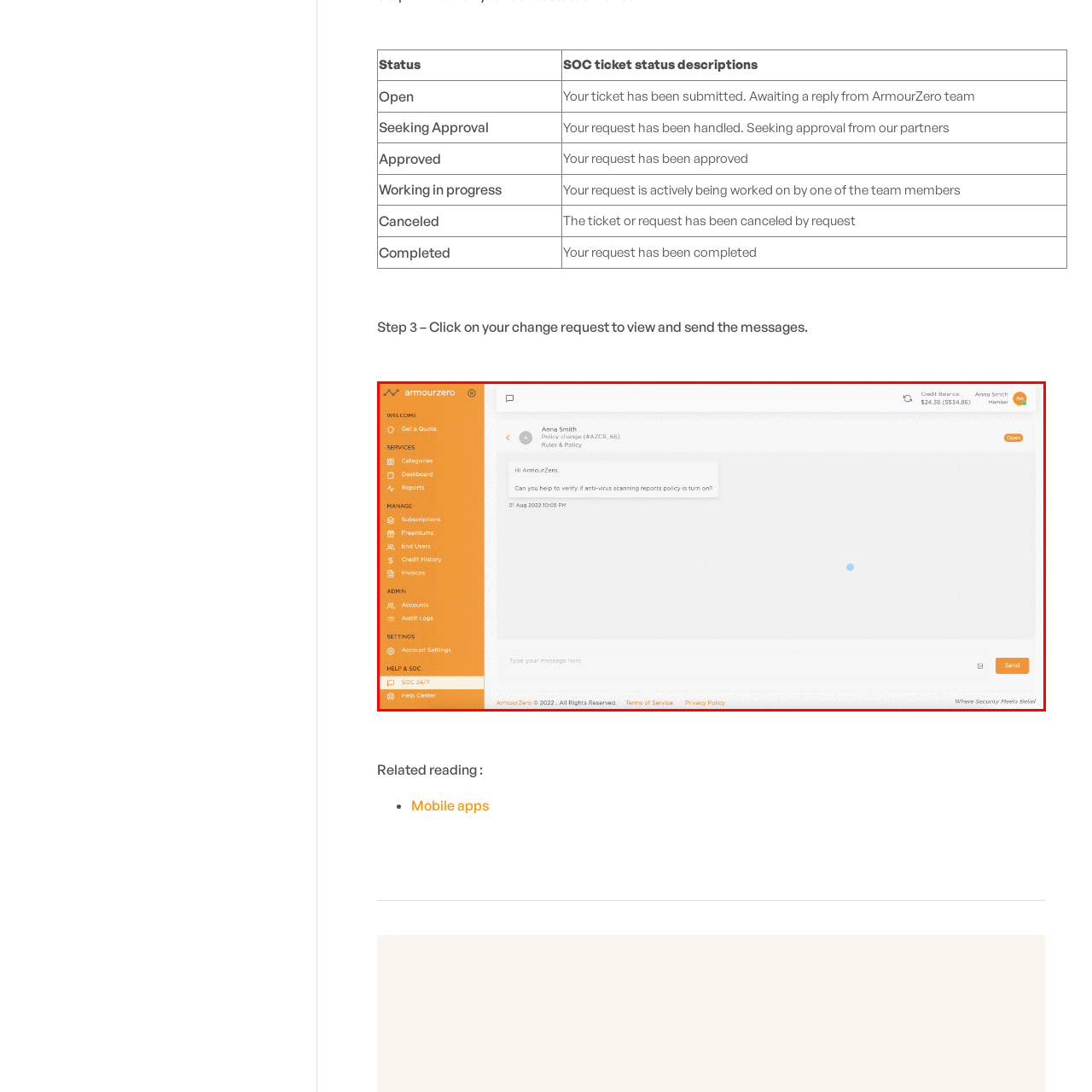What is the purpose of the text box in the interface?
Analyze the image marked by the red bounding box and respond with an in-depth answer considering the visual clues.

The text box is surrounded by interface elements indicating navigation through different services on the left sidebar, and its purpose is to allow the user to type responses to the chat inquiry.